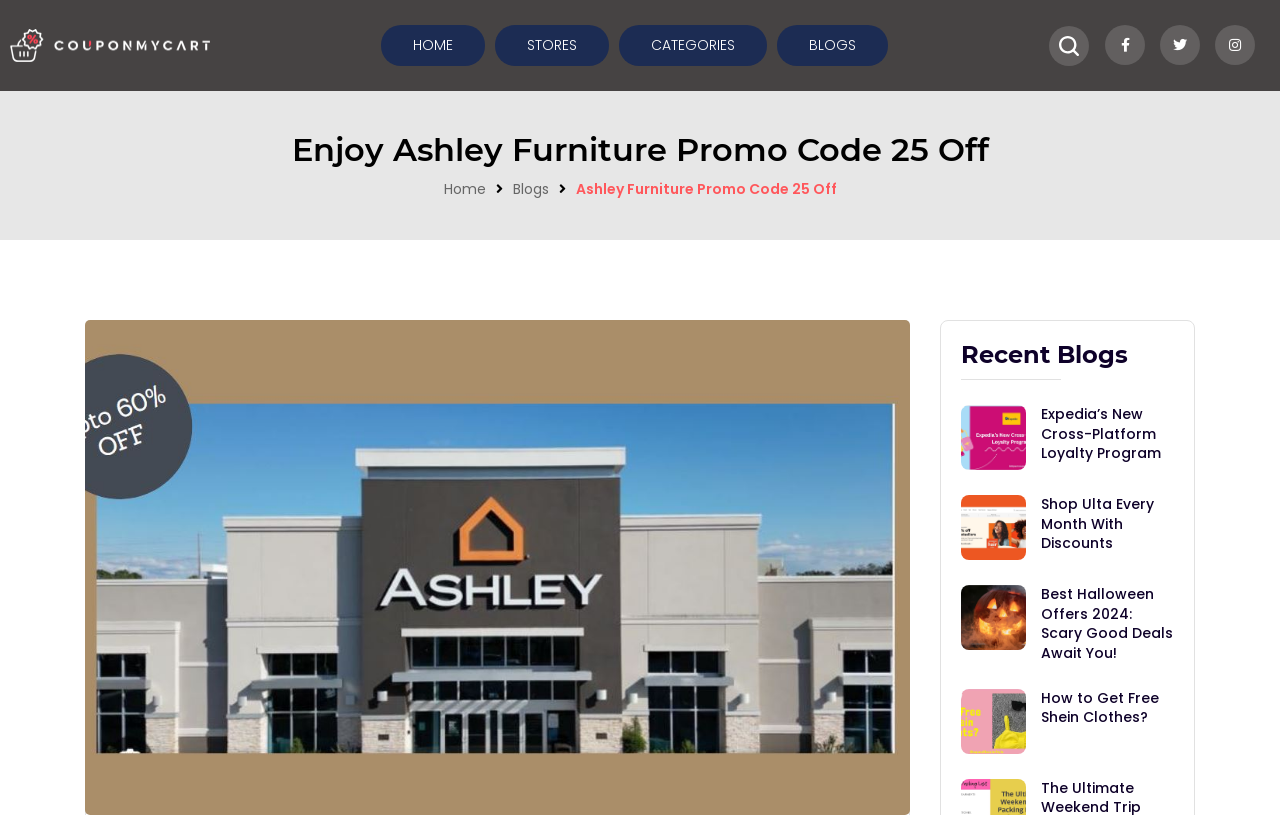Locate the bounding box coordinates of the element that should be clicked to execute the following instruction: "check out Expedia’s New Cross-Platform Loyalty Program".

[0.735, 0.485, 0.933, 0.589]